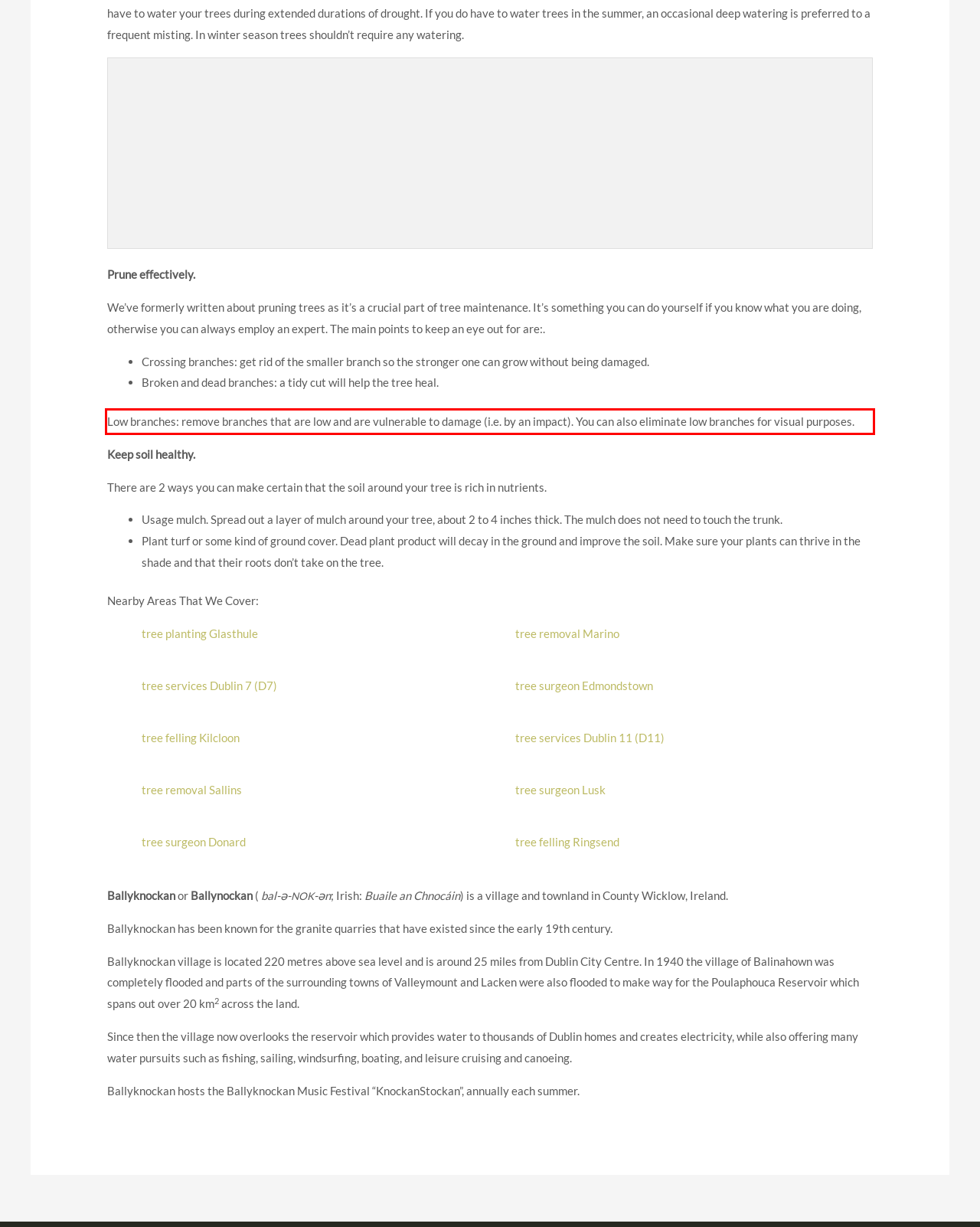You are provided with a screenshot of a webpage that includes a UI element enclosed in a red rectangle. Extract the text content inside this red rectangle.

Low branches: remove branches that are low and are vulnerable to damage (i.e. by an impact). You can also eliminate low branches for visual purposes.